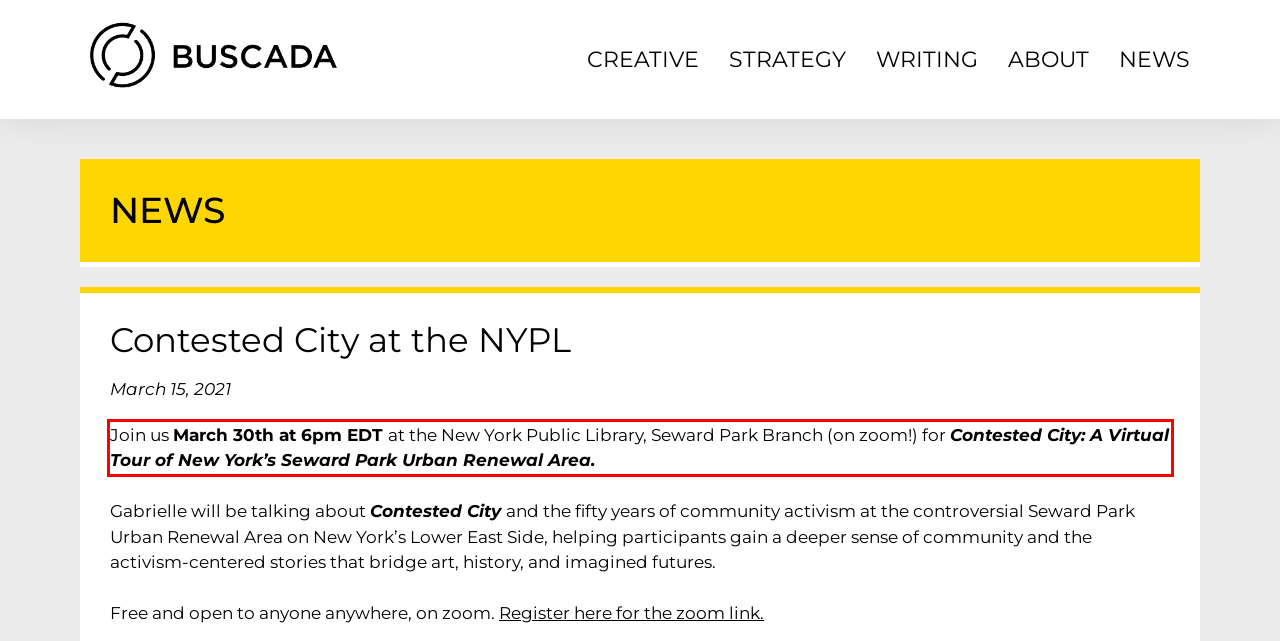Please perform OCR on the text within the red rectangle in the webpage screenshot and return the text content.

Join us March 30th at 6pm EDT at the New York Public Library, Seward Park Branch (on zoom!) for Contested City: A Virtual Tour of New York’s Seward Park Urban Renewal Area.